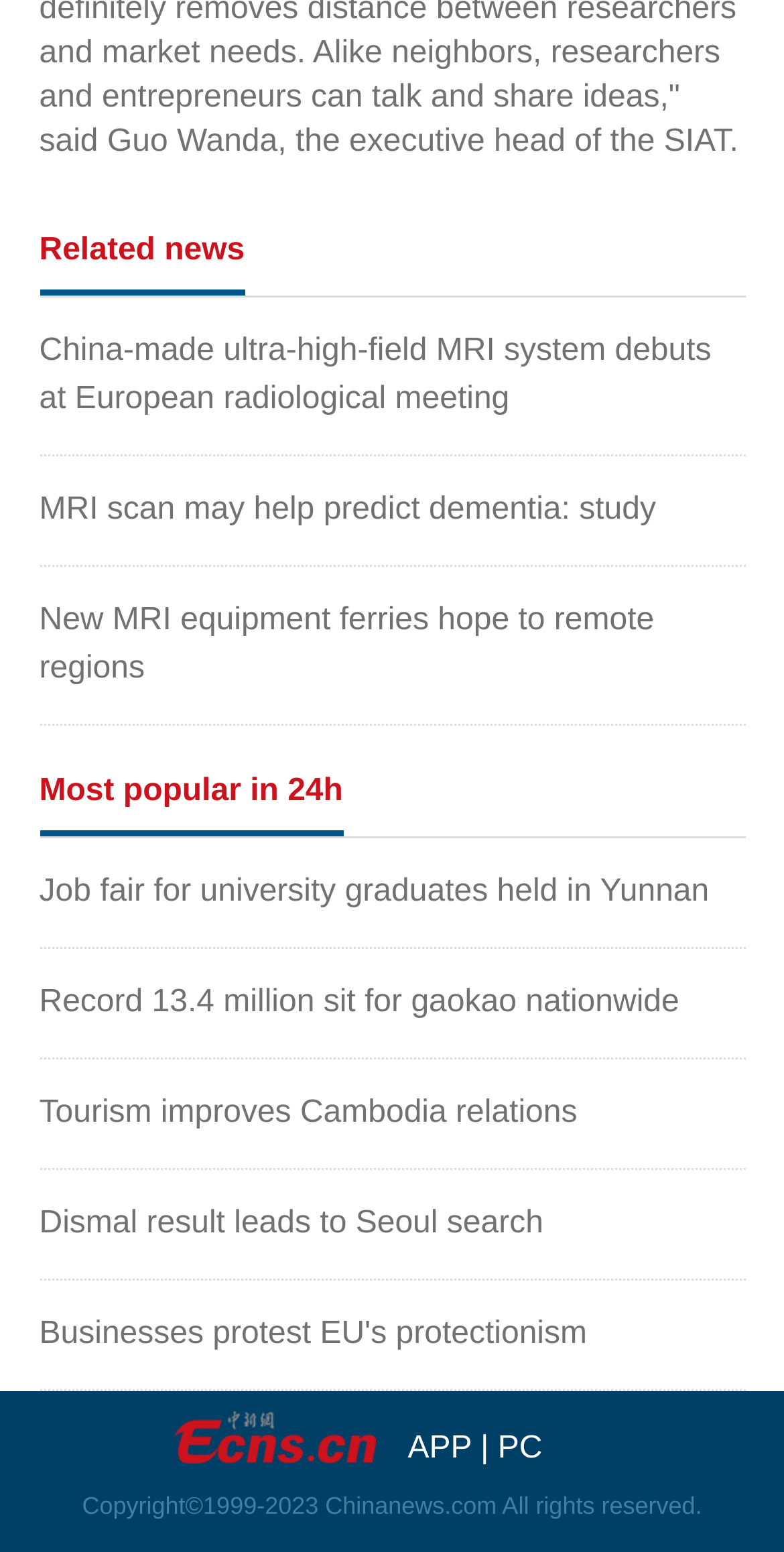Identify the bounding box coordinates of the HTML element based on this description: "PC".

[0.635, 0.922, 0.692, 0.944]